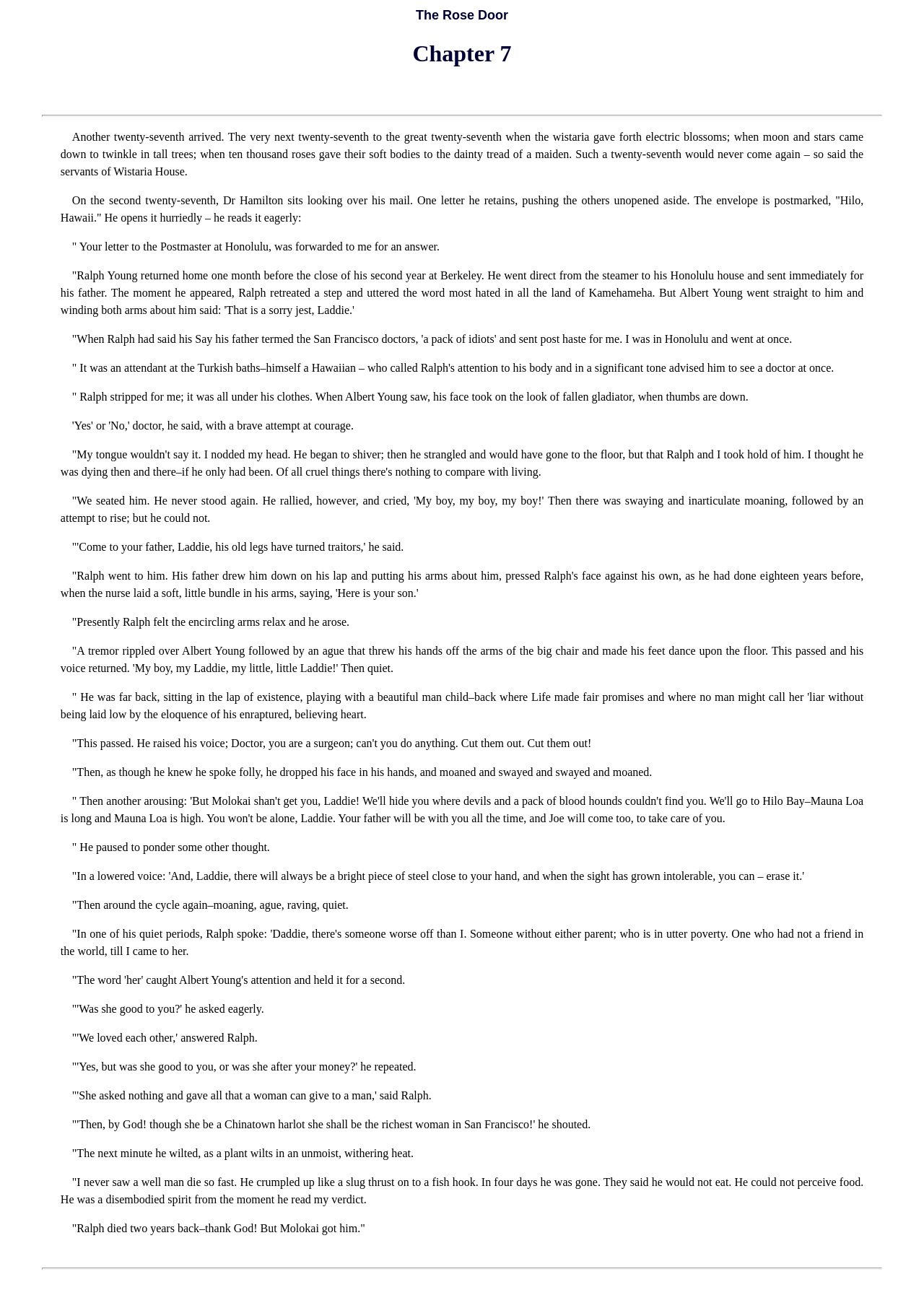Detail the various sections and features of the webpage.

The webpage is a chapter from a novel, specifically Chapter 7 of "The Rose Door". The page is dominated by a long passage of text, divided into multiple paragraphs, which tells a story about a character named Ralph Young and his father Albert Young.

At the top of the page, there are two headings: "The Rose Door" and "Chapter 7", which are centered and take up the full width of the page. Below the headings, there is a horizontal separator line.

The main content of the page is the passage of text, which is divided into 24 paragraphs. The text is arranged in a single column, with each paragraph separated by a small gap. The paragraphs vary in length, with some being short and others being longer.

The text describes a dramatic and emotional scene between Ralph and his father Albert, who is struggling to come to terms with Ralph's illness. The passage is written in a descriptive and emotive style, with vivid imagery and dialogue.

There are no images on the page, and the focus is solely on the text. The layout is simple and clean, with a clear hierarchy of headings and paragraphs. The text is easy to read, with a clear font and sufficient spacing between lines and paragraphs.